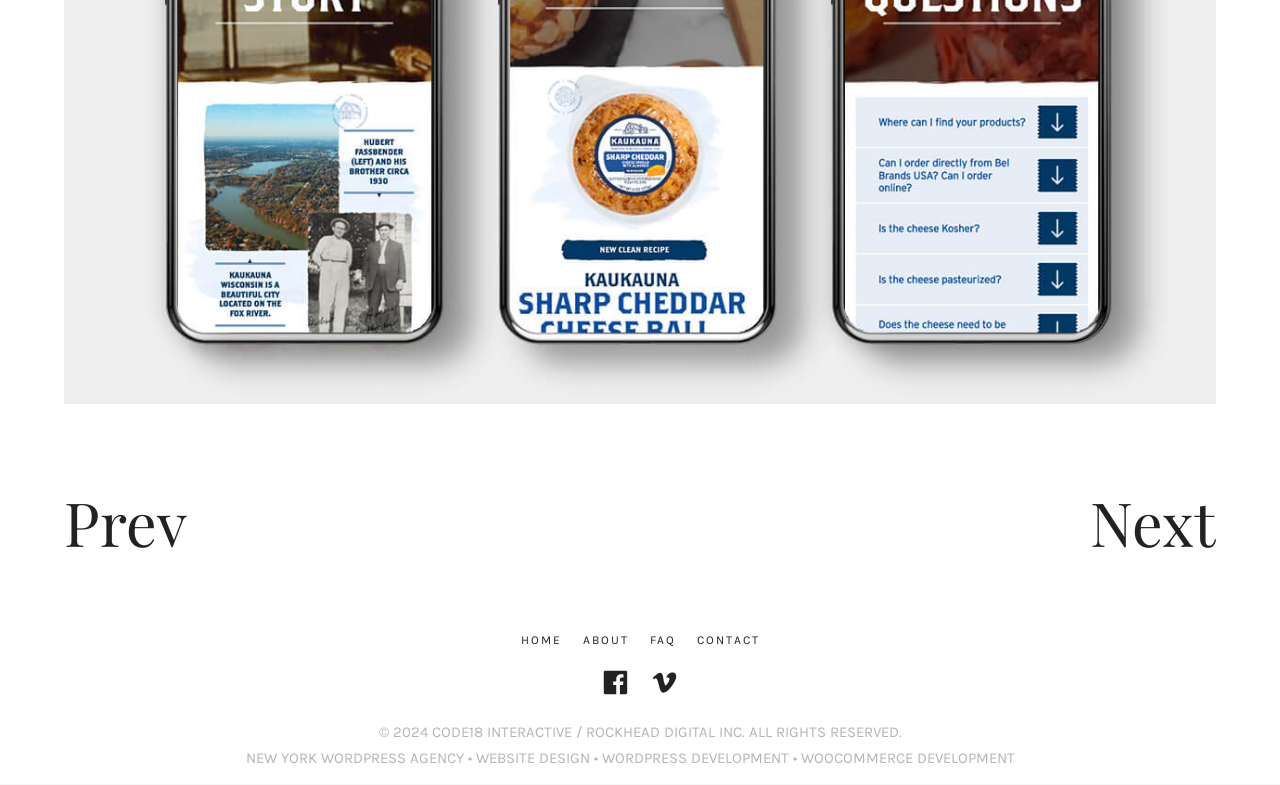How many social links are there?
Based on the image, give a concise answer in the form of a single word or short phrase.

2